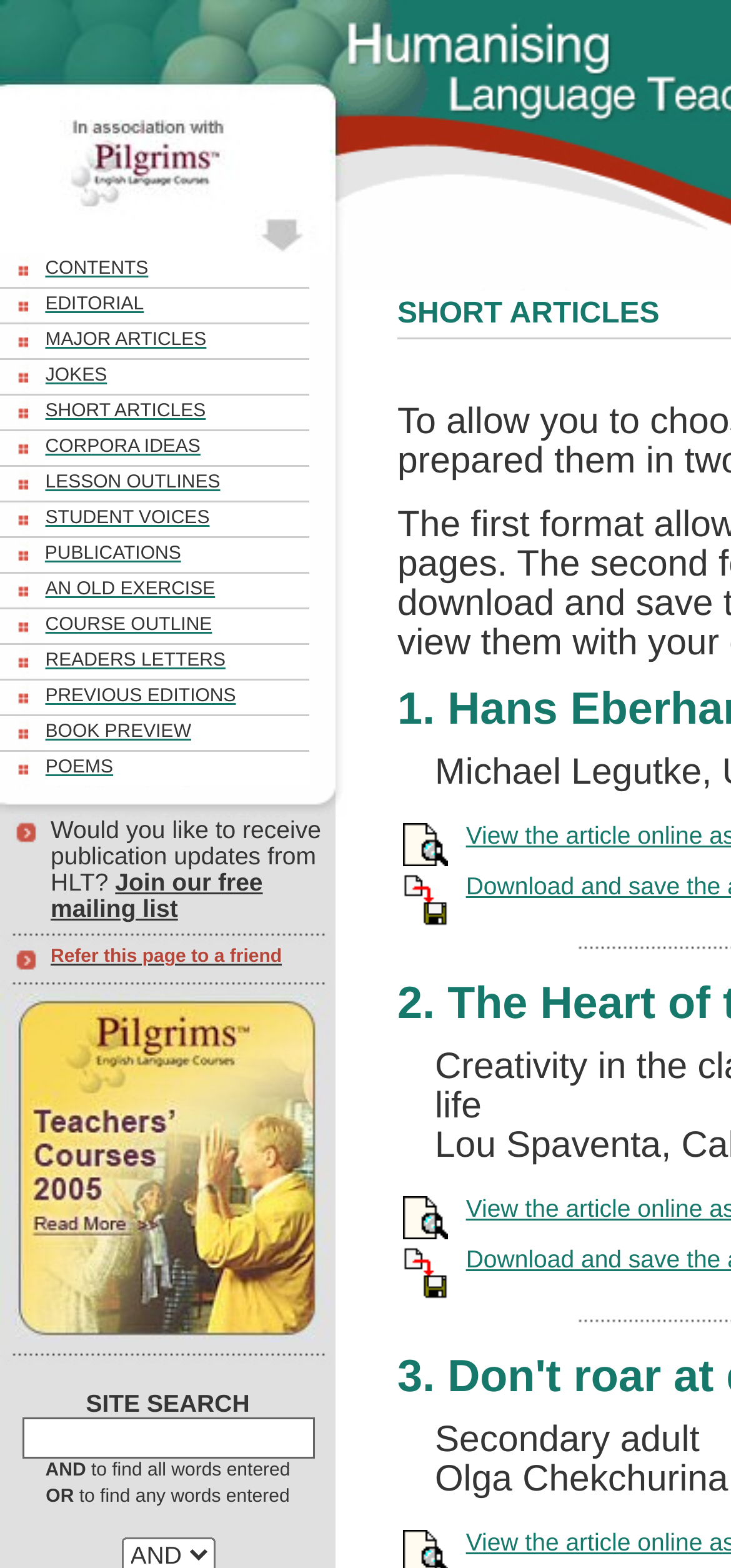How many dashes are there between each category?
Observe the image and answer the question with a one-word or short phrase response.

3